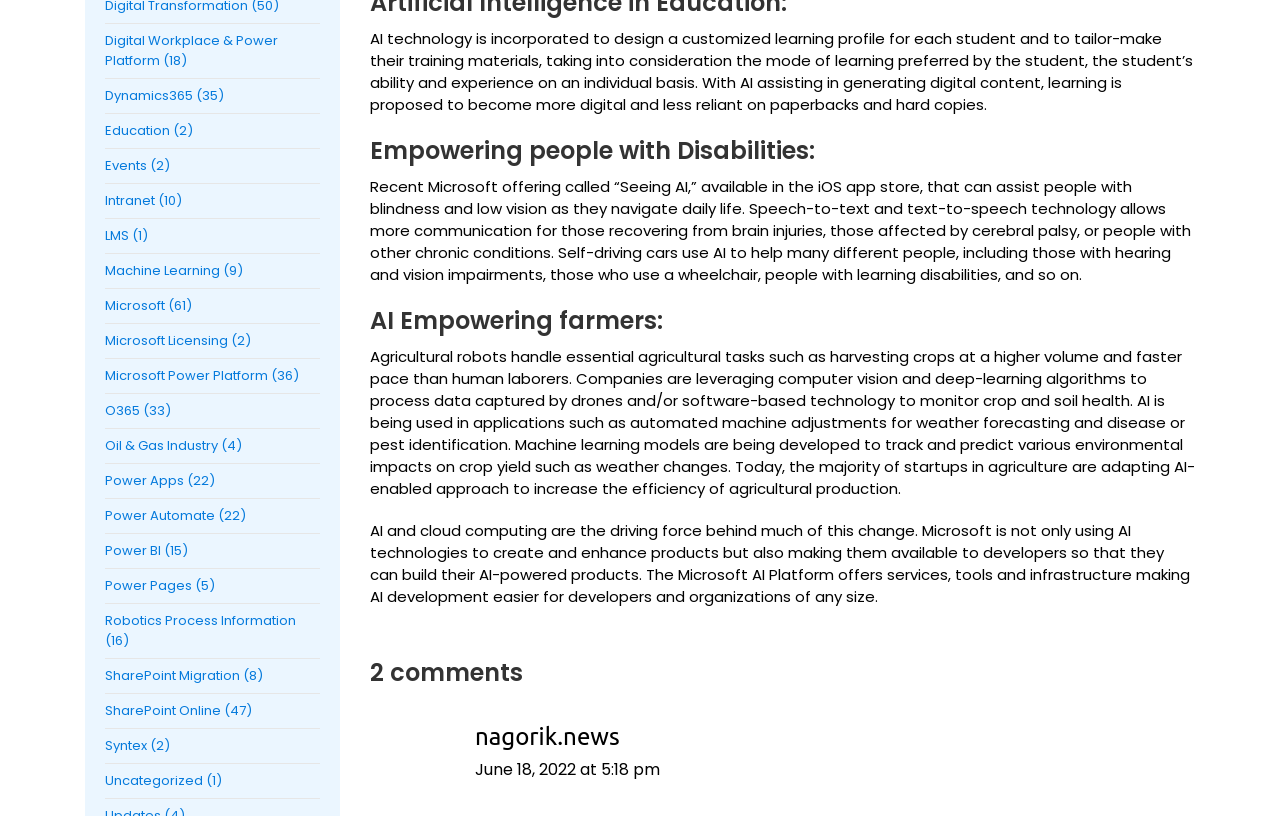Identify the coordinates of the bounding box for the element that must be clicked to accomplish the instruction: "Go to nagorik.news".

[0.371, 0.886, 0.484, 0.919]